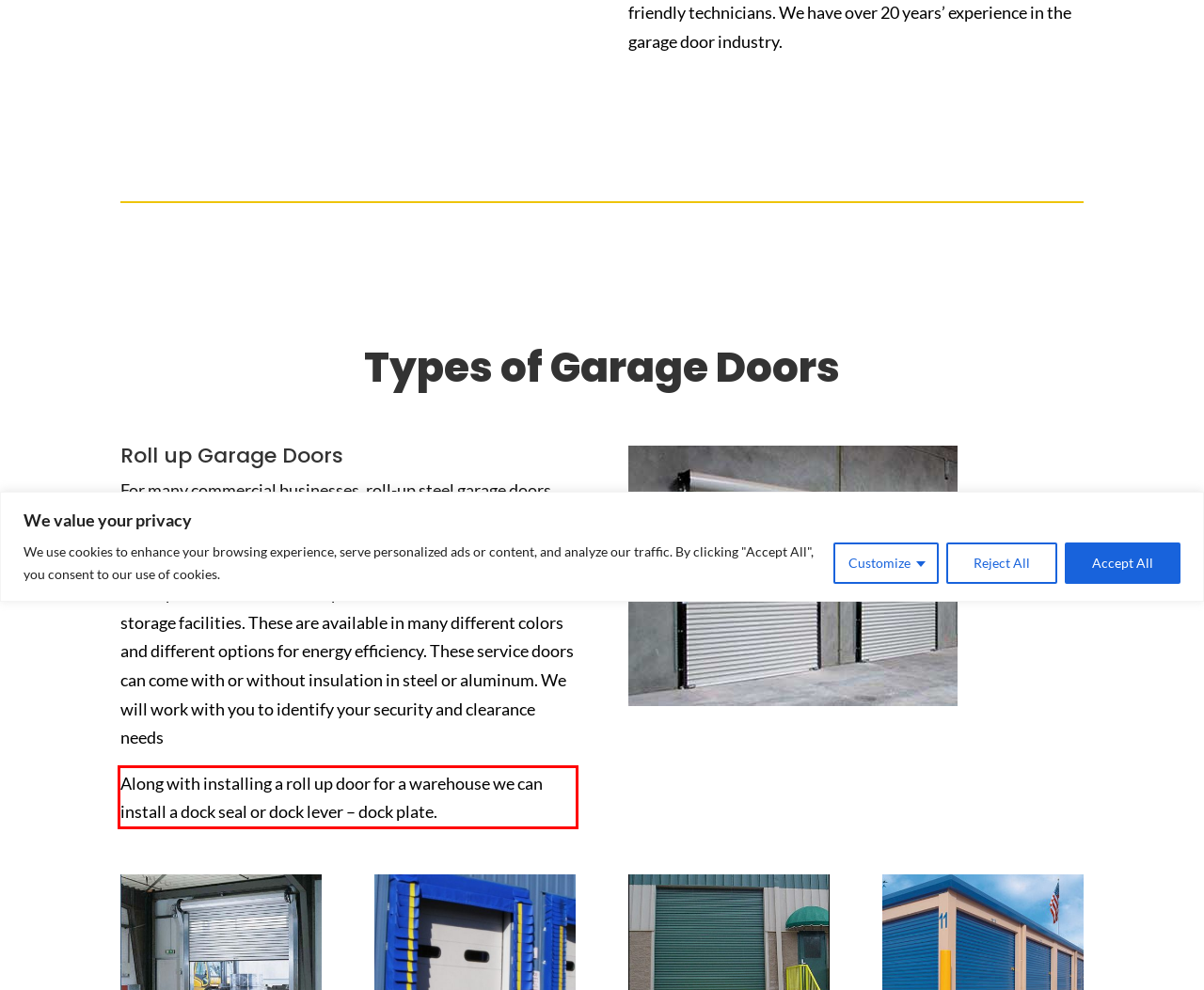Extract and provide the text found inside the red rectangle in the screenshot of the webpage.

Along with installing a roll up door for a warehouse we can install a dock seal or dock lever – dock plate.